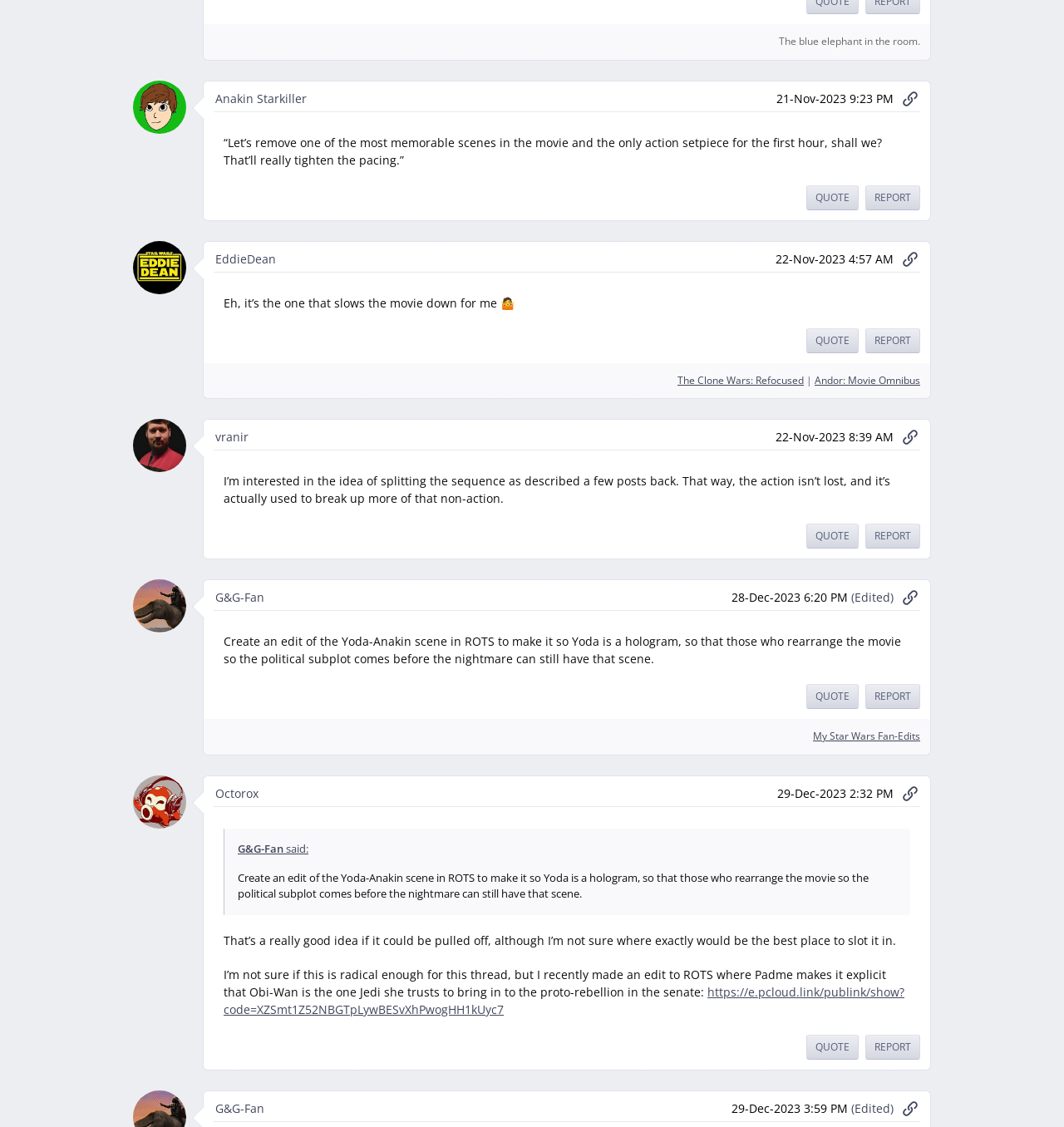Determine the bounding box coordinates for the region that must be clicked to execute the following instruction: "Jump directly to the post by vranir".

[0.848, 0.38, 0.863, 0.395]